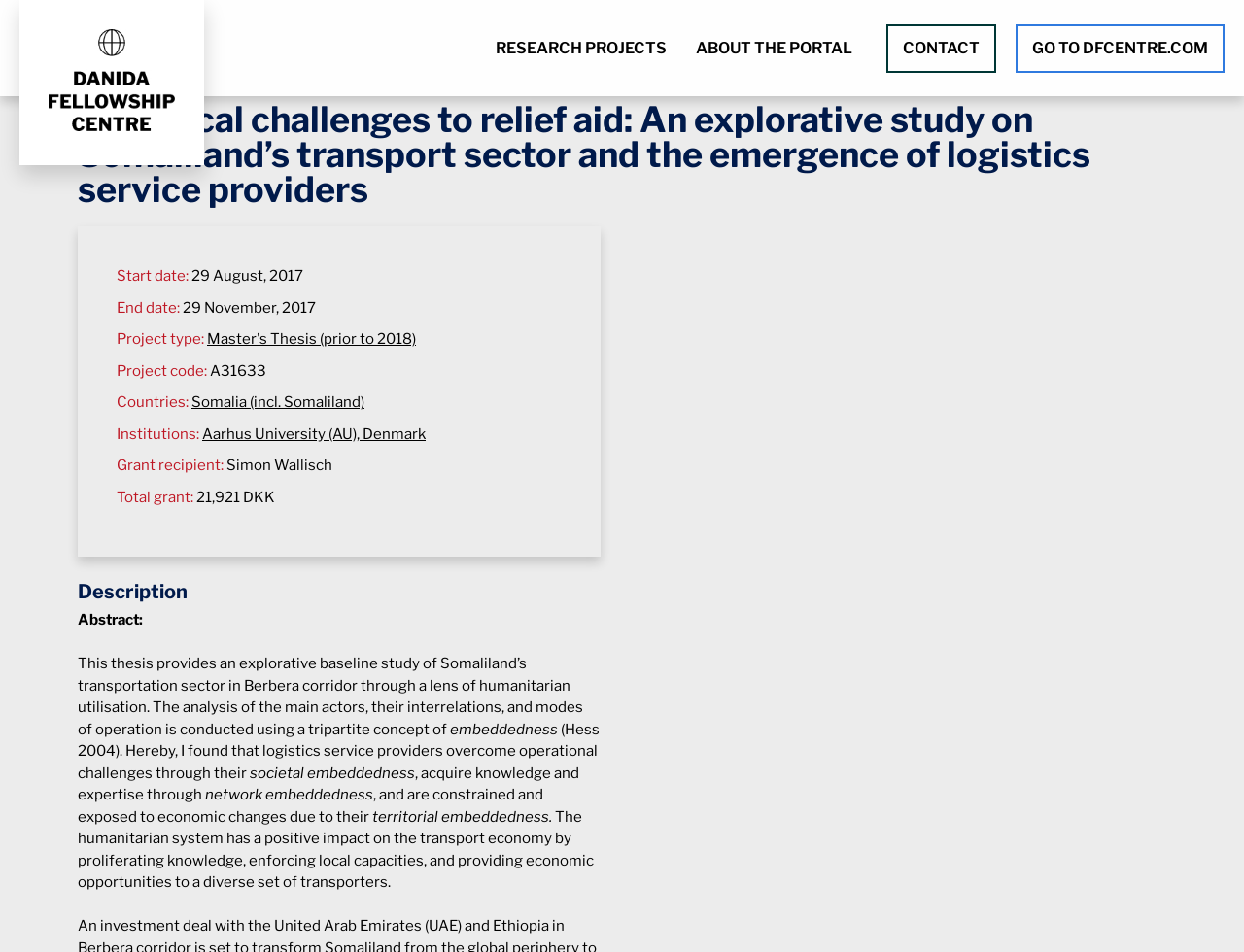Please indicate the bounding box coordinates of the element's region to be clicked to achieve the instruction: "Go to 'Aarhus University (AU), Denmark'". Provide the coordinates as four float numbers between 0 and 1, i.e., [left, top, right, bottom].

[0.162, 0.446, 0.342, 0.465]